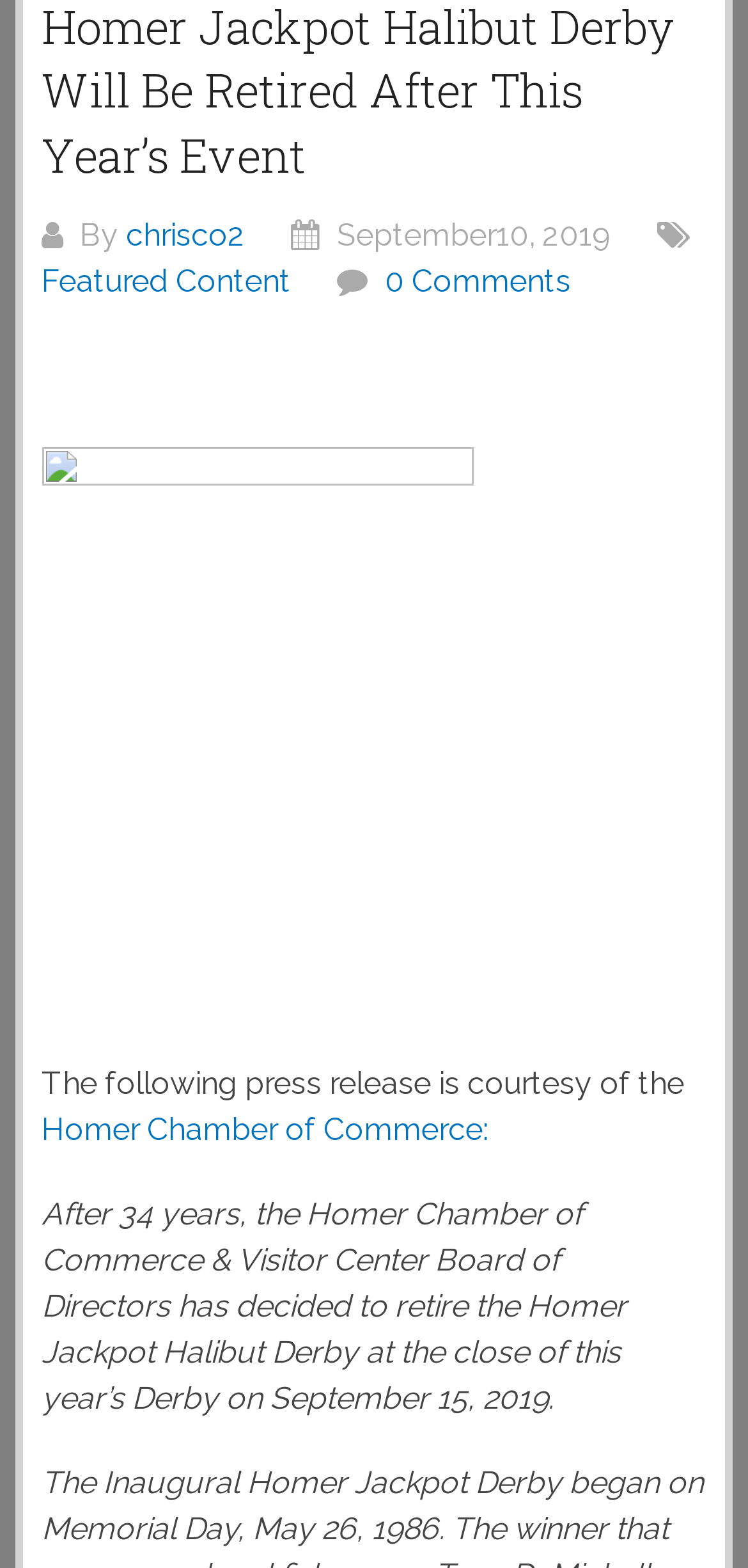Please find the bounding box for the UI component described as follows: "0 Comments".

[0.514, 0.167, 0.763, 0.19]